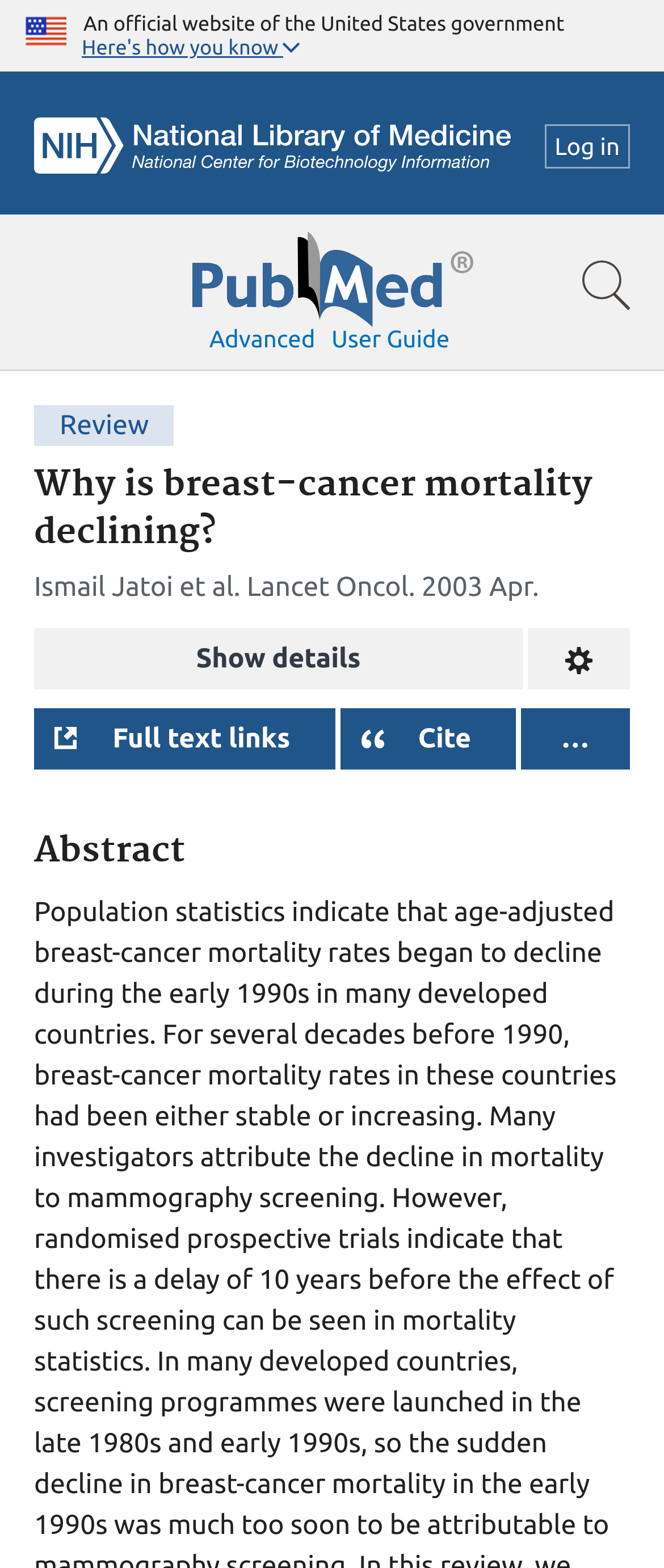Please identify the bounding box coordinates of the area that needs to be clicked to follow this instruction: "Search for a term".

[0.0, 0.137, 1.0, 0.237]